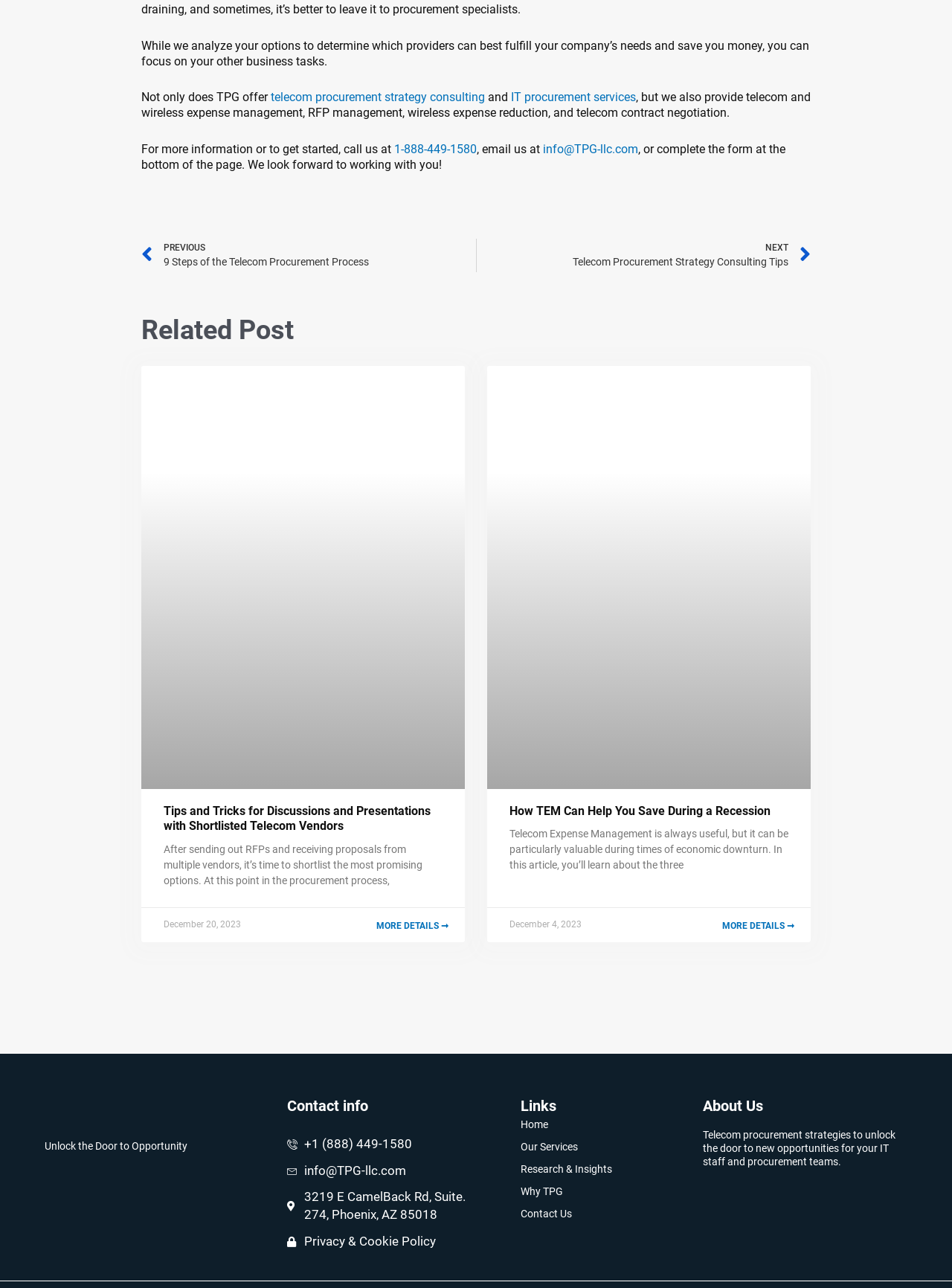Using floating point numbers between 0 and 1, provide the bounding box coordinates in the format (top-left x, top-left y, bottom-right x, bottom-right y). Locate the UI element described here: Contact Us

[0.547, 0.933, 0.723, 0.951]